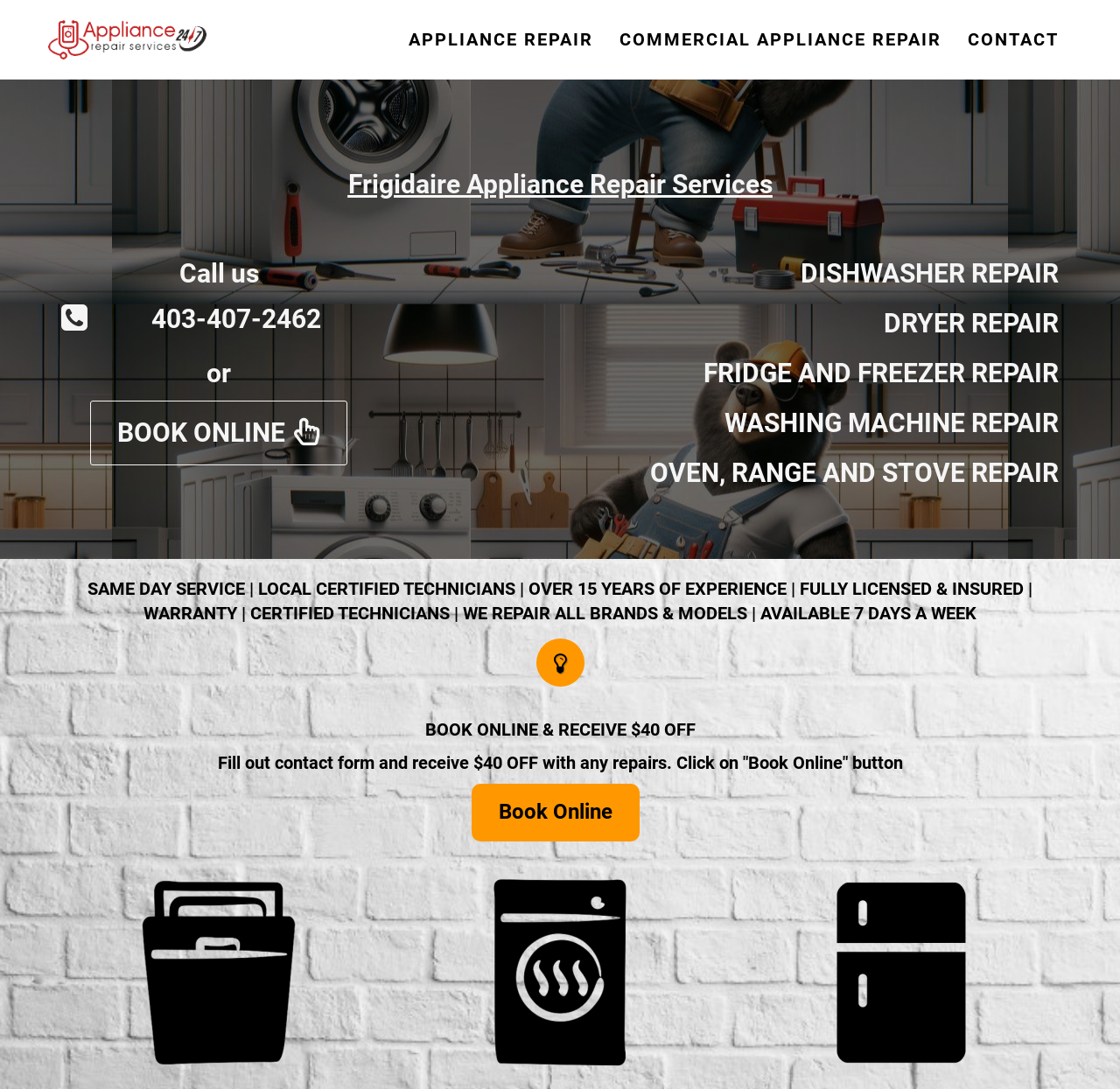What is the first appliance repair service listed?
Refer to the image and respond with a one-word or short-phrase answer.

DISHWASHER REPAIR